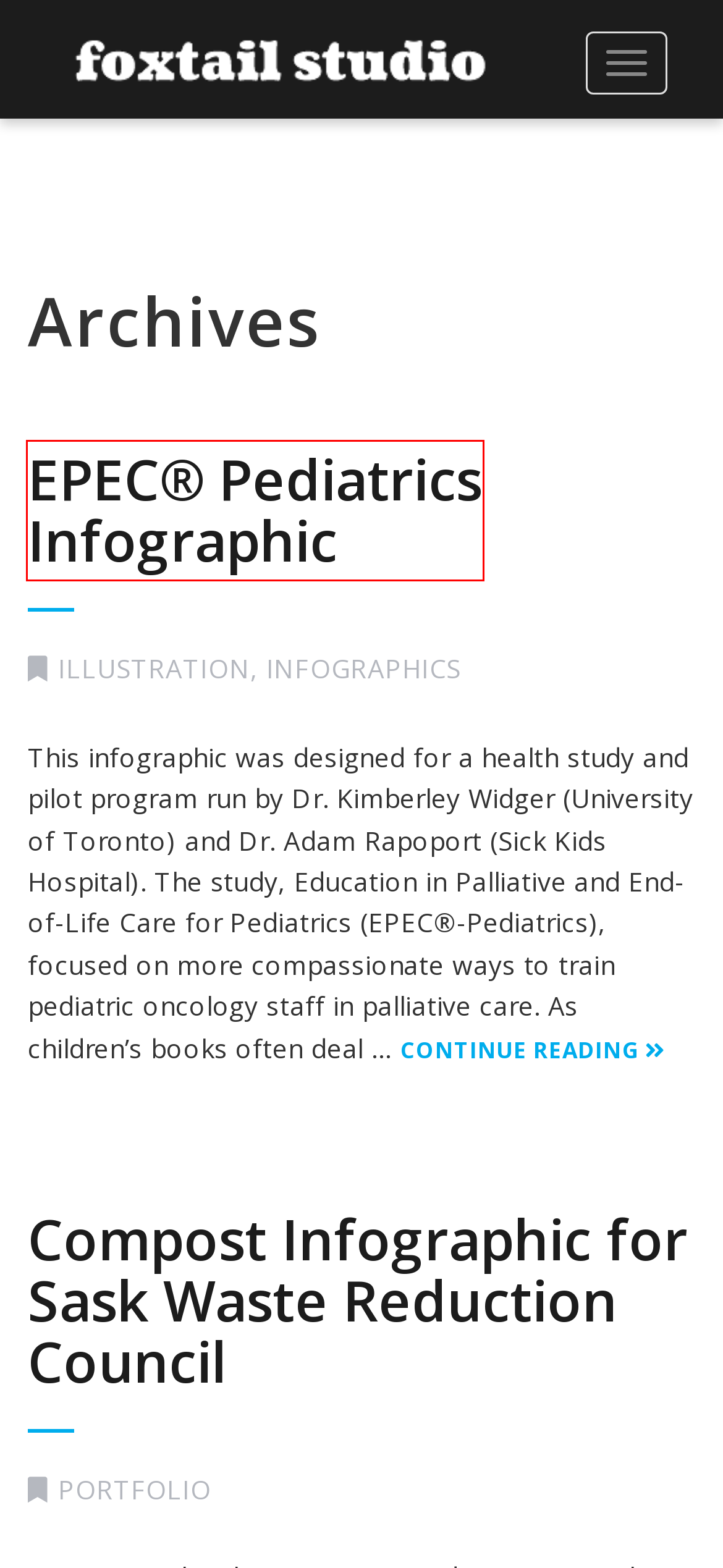You have a screenshot of a webpage with an element surrounded by a red bounding box. Choose the webpage description that best describes the new page after clicking the element inside the red bounding box. Here are the candidates:
A. portfolio – foxtail studio
B. infographics – foxtail studio
C. Sask Waste Reduction Council Annual Report 2015 – foxtail studio
D. EPEC® Pediatrics Infographic – foxtail studio
E. Compost Infographic for Sask Waste Reduction Council – foxtail studio
F. illustration – foxtail studio
G. saskatchewan – foxtail studio
H. Sask Waste Reduction Council Annual Report 2011 – foxtail studio

D